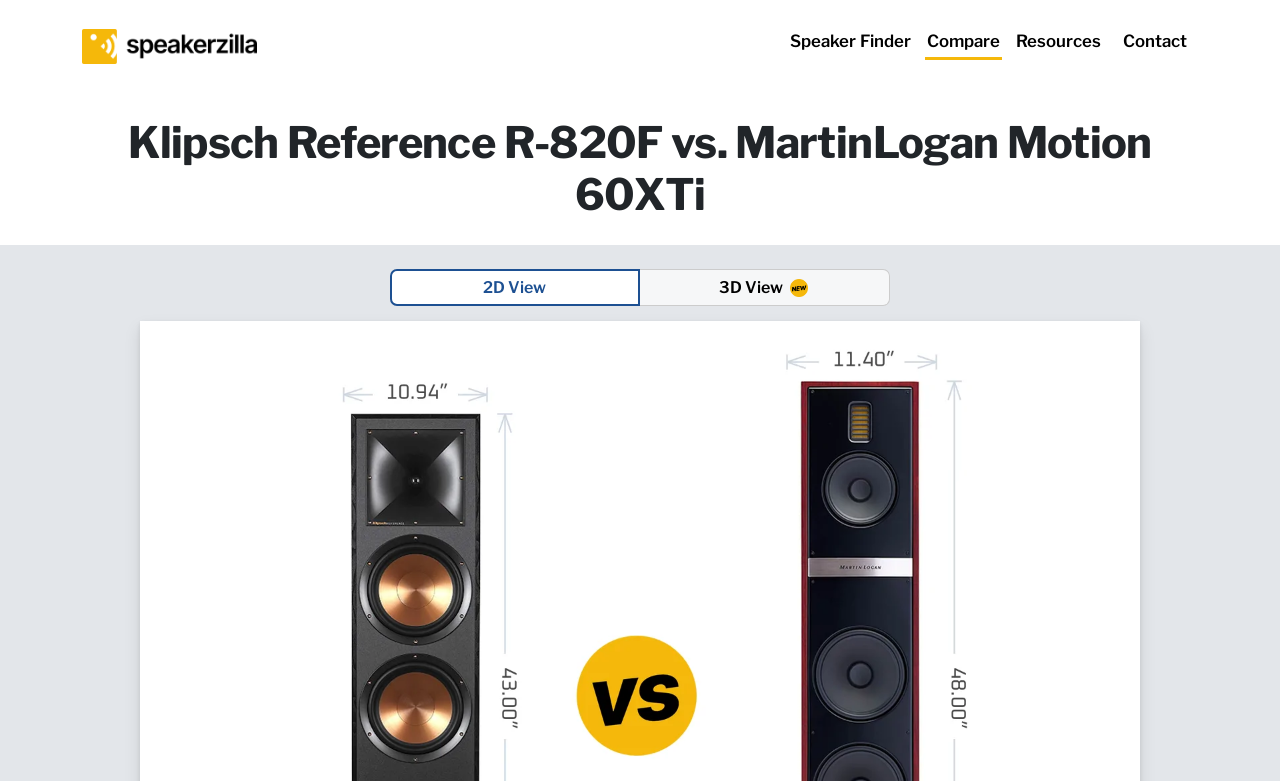Using the provided description: "2D View", find the bounding box coordinates of the corresponding UI element. The output should be four float numbers between 0 and 1, in the format [left, top, right, bottom].

[0.305, 0.344, 0.5, 0.392]